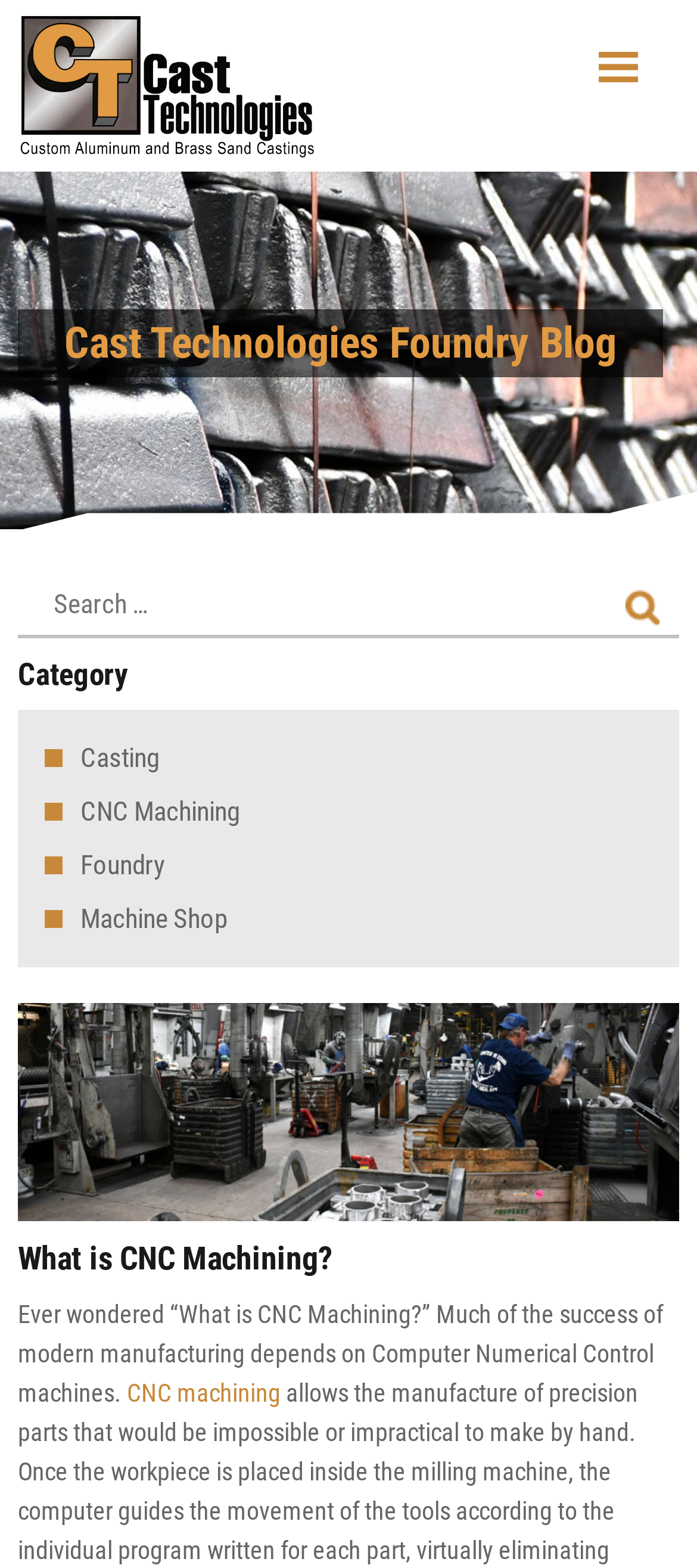For the given element description alt="Cast Technologies", determine the bounding box coordinates of the UI element. The coordinates should follow the format (top-left x, top-left y, bottom-right x, bottom-right y) and be within the range of 0 to 1.

[0.026, 0.008, 0.453, 0.102]